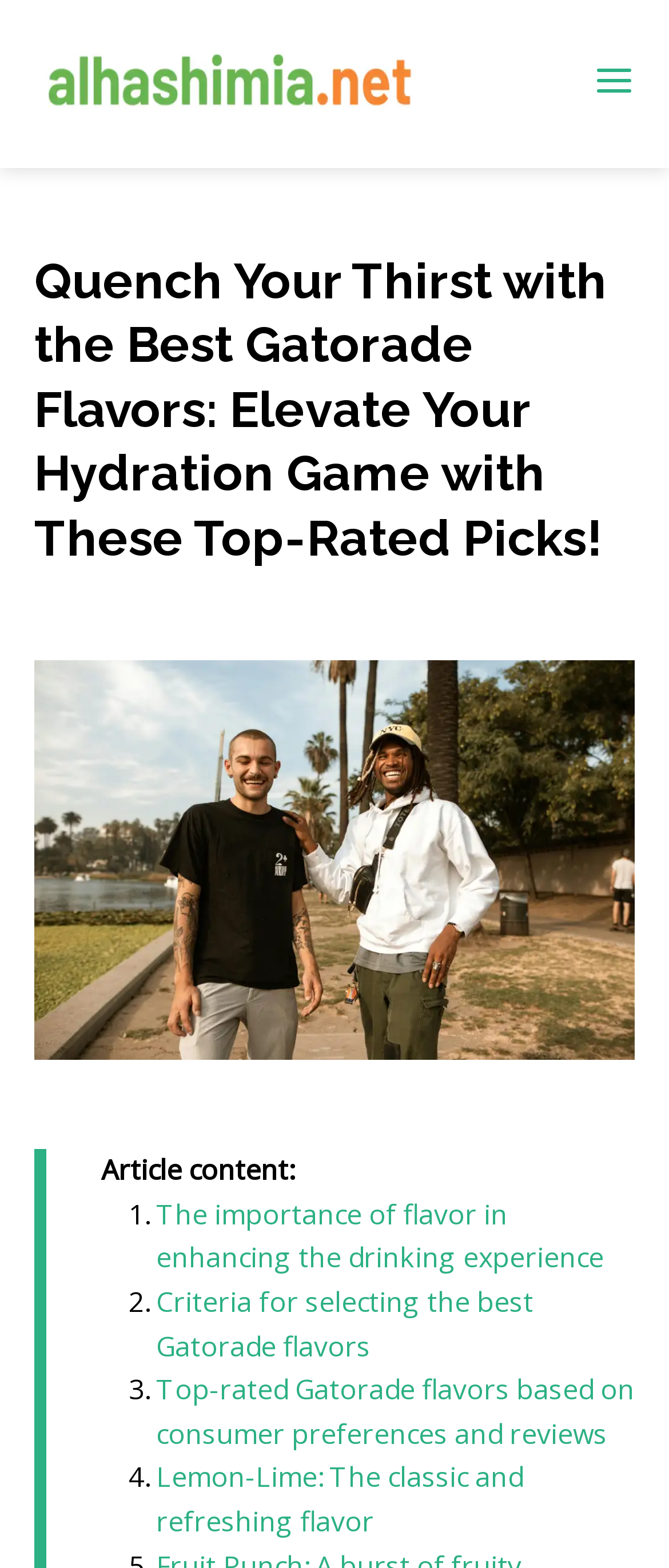Please give a one-word or short phrase response to the following question: 
How many images are there on the webpage?

3